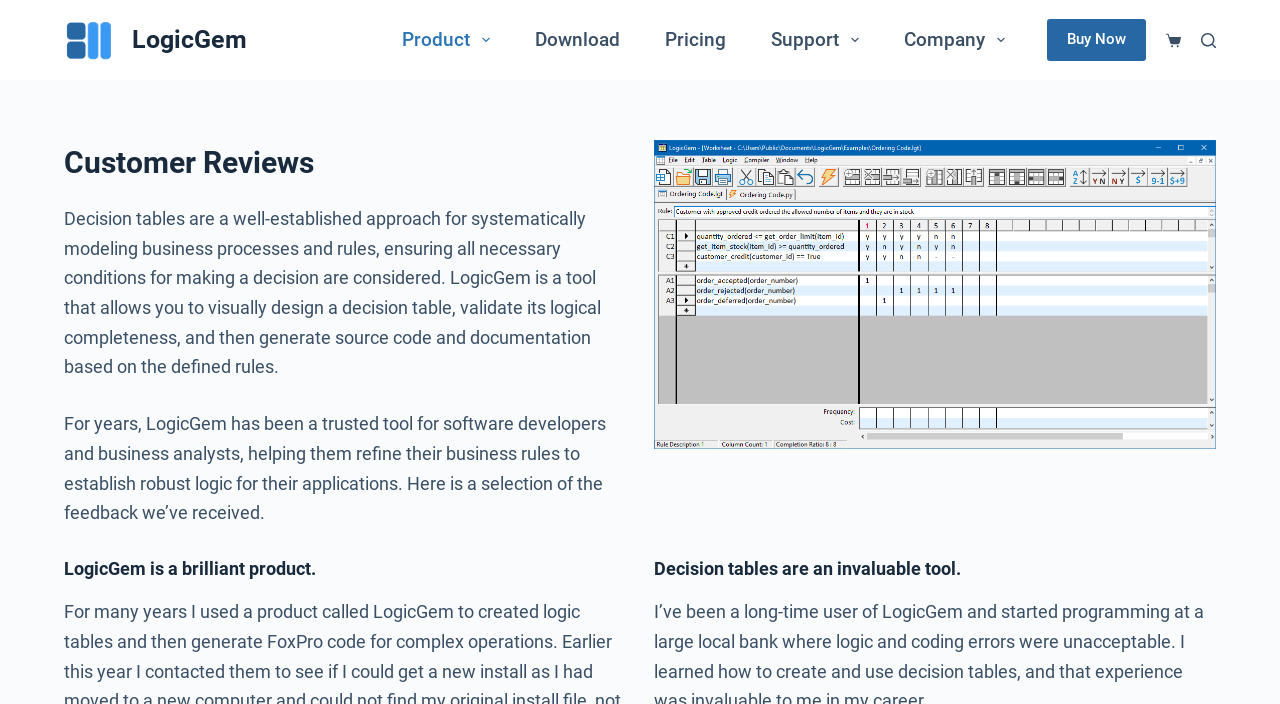Using the webpage screenshot, find the UI element described by Skip to content. Provide the bounding box coordinates in the format (top-left x, top-left y, bottom-right x, bottom-right y), ensuring all values are floating point numbers between 0 and 1.

[0.0, 0.0, 0.031, 0.028]